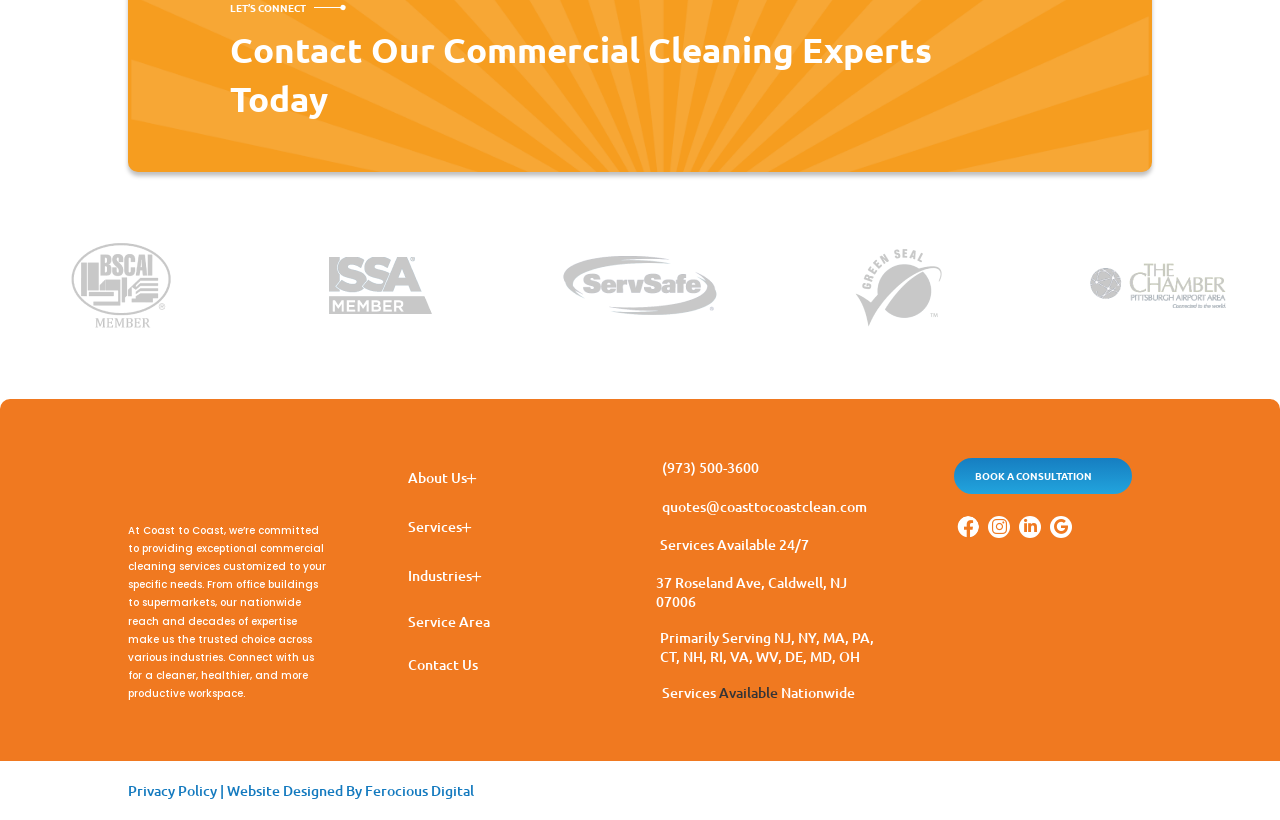Use a single word or phrase to answer the following:
What is the address of Coast to Coast's office?

37 Roseland Ave, Caldwell, NJ 07006